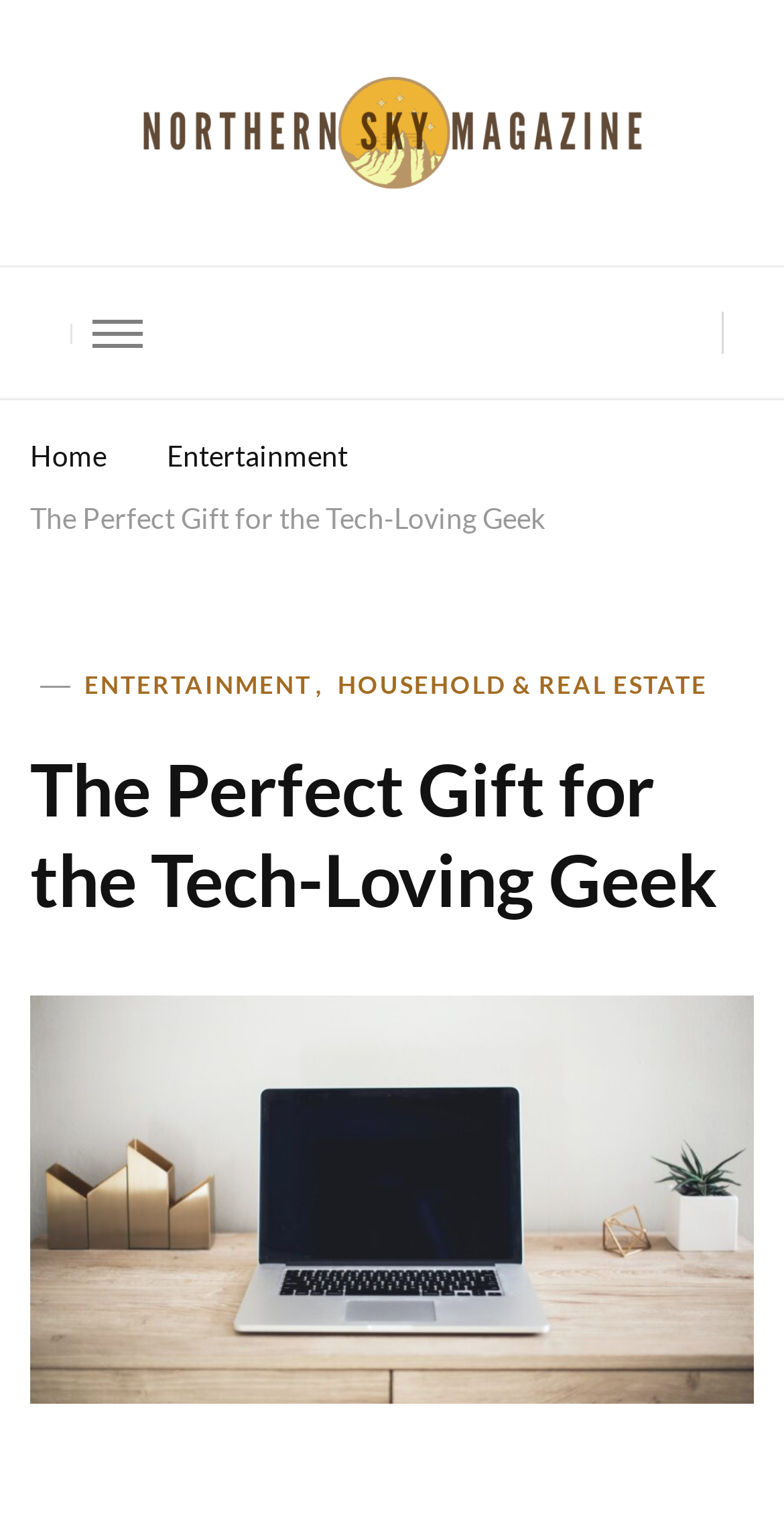Generate the main heading text from the webpage.

The Perfect Gift for the Tech-Loving Geek